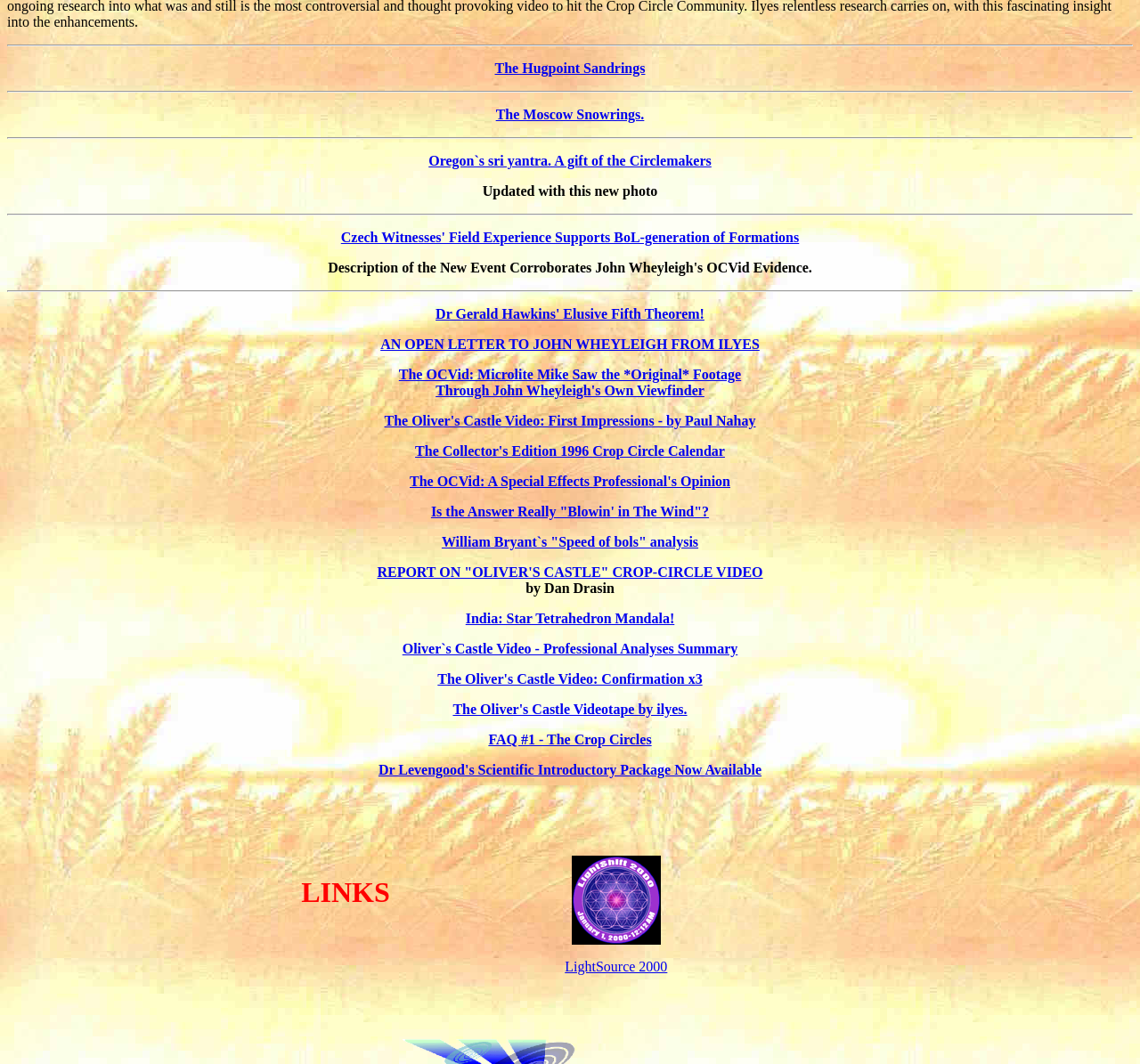What is the last link on the webpage?
Provide a one-word or short-phrase answer based on the image.

LightSource 2000